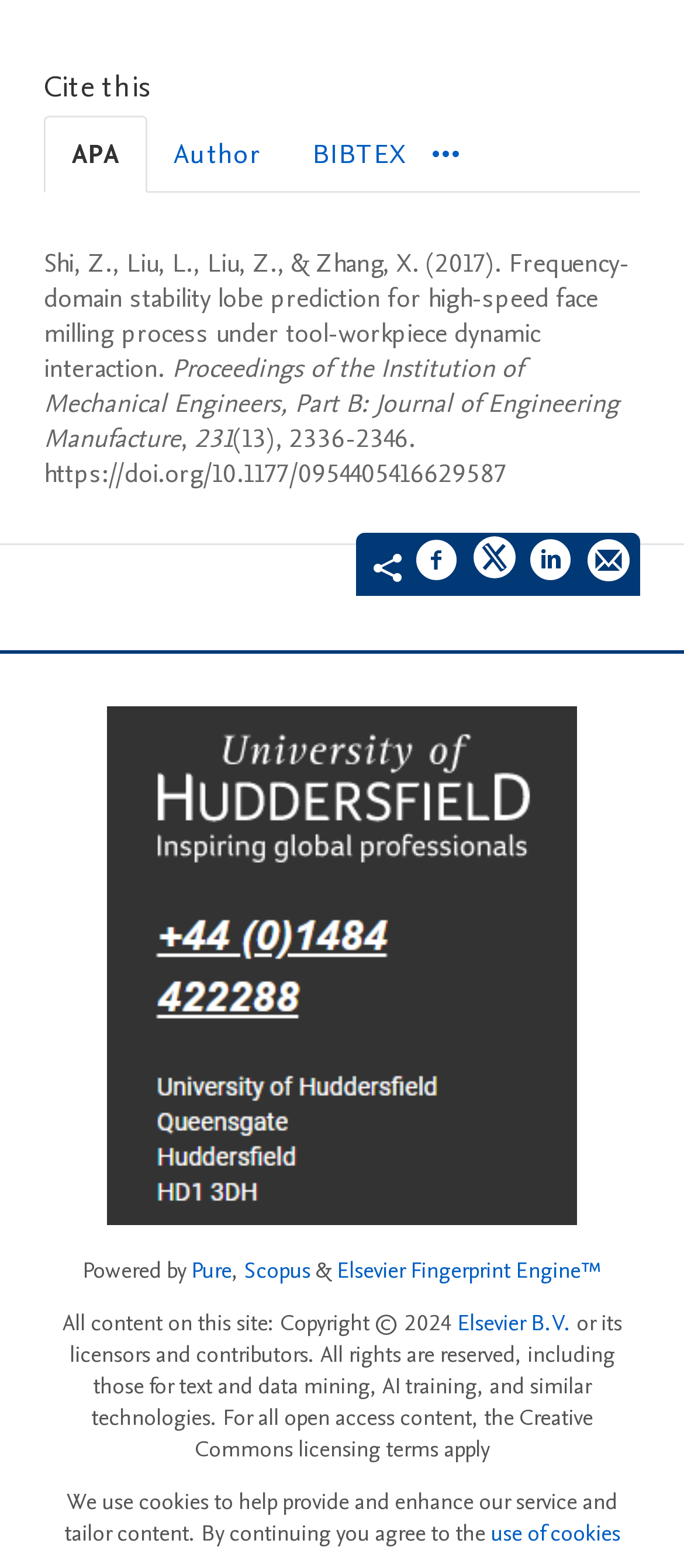Find the bounding box coordinates of the area that needs to be clicked in order to achieve the following instruction: "Select the Author citation style". The coordinates should be specified as four float numbers between 0 and 1, i.e., [left, top, right, bottom].

[0.215, 0.075, 0.418, 0.122]